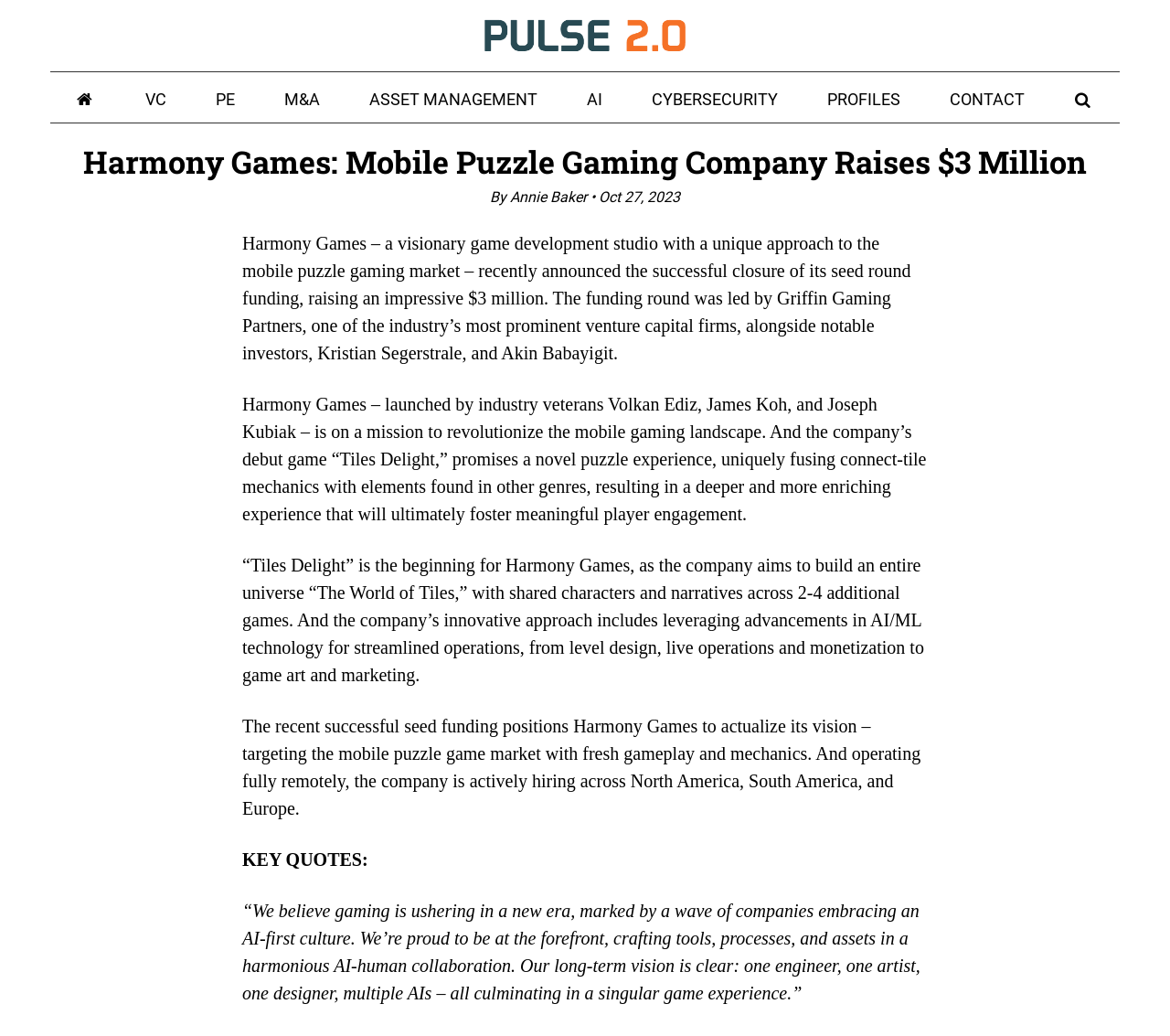Locate the bounding box coordinates of the clickable region to complete the following instruction: "View CONTACT."

[0.791, 0.069, 0.897, 0.115]